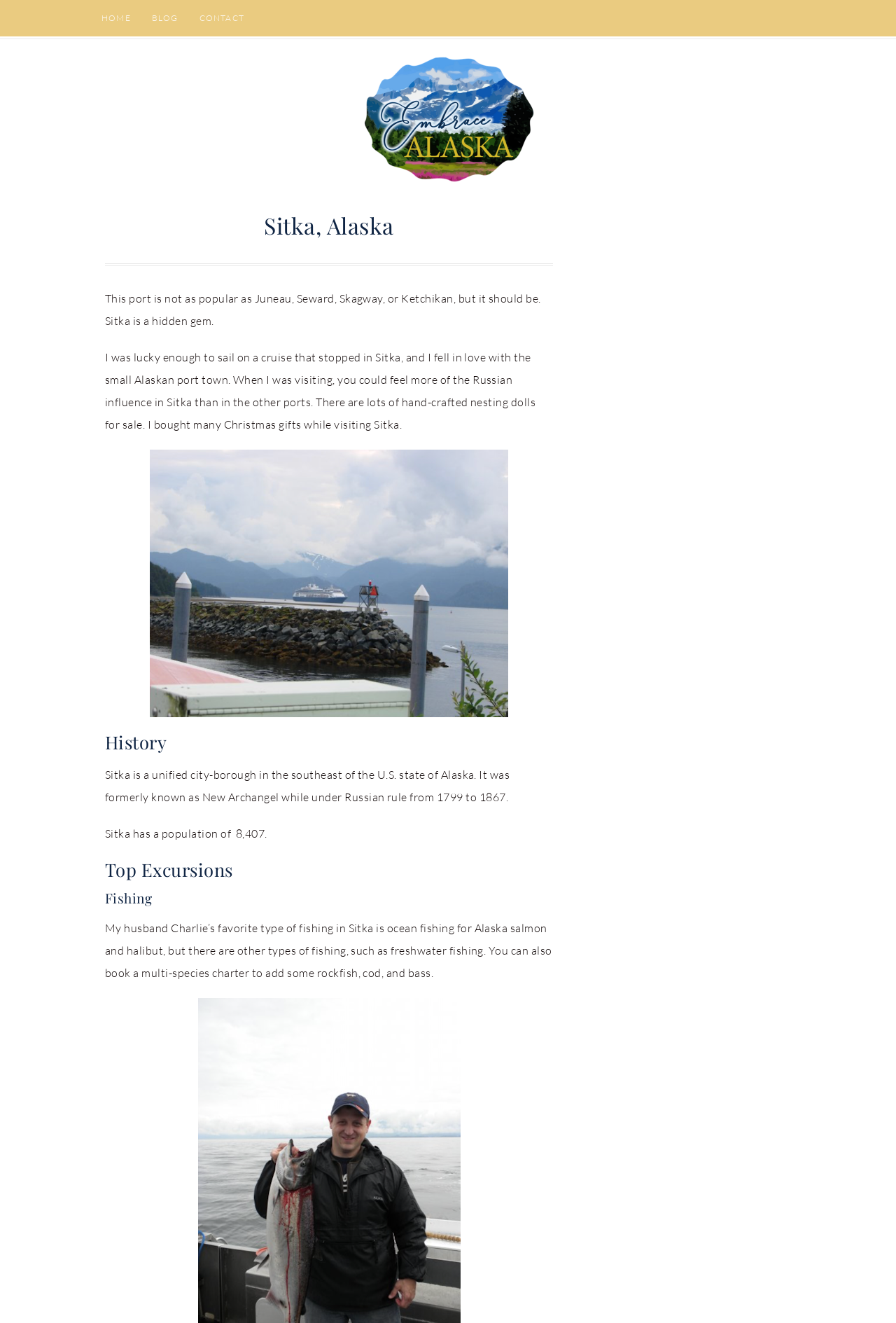Respond to the question below with a single word or phrase: What is the population of Sitka?

8,407